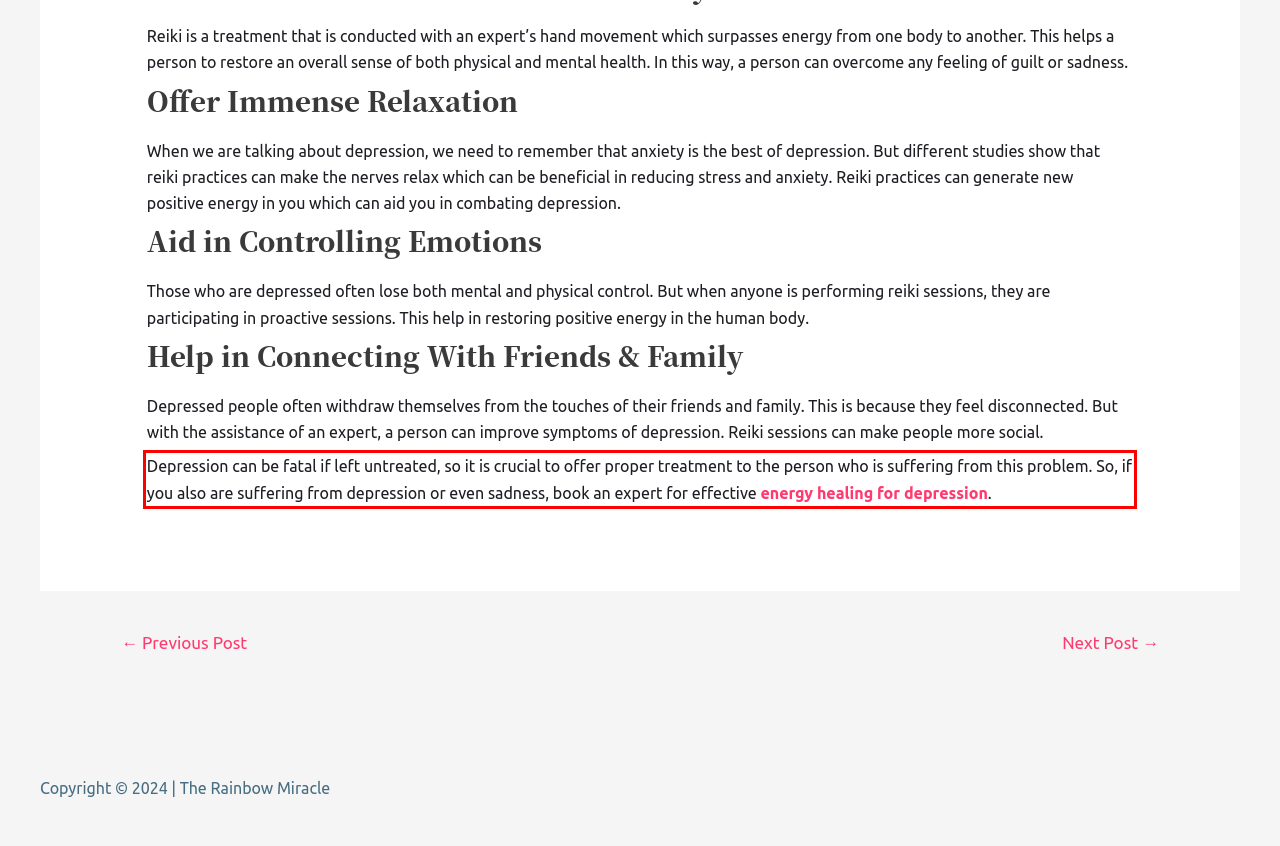Please look at the screenshot provided and find the red bounding box. Extract the text content contained within this bounding box.

Depression can be fatal if left untreated, so it is crucial to offer proper treatment to the person who is suffering from this problem. So, if you also are suffering from depression or even sadness, book an expert for effective energy healing for depression.